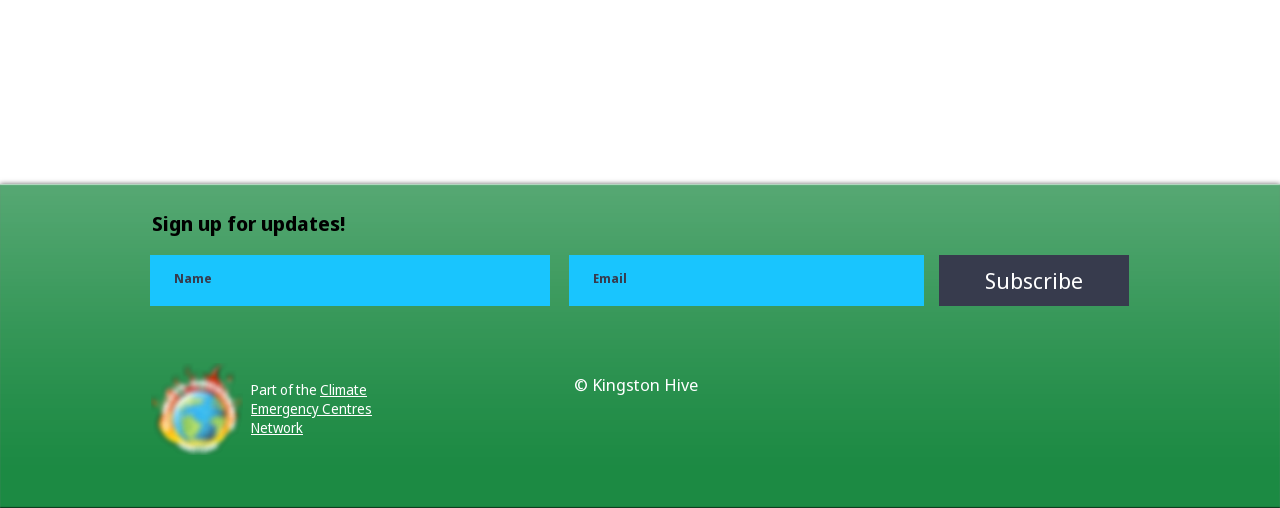Find the bounding box coordinates for the element described here: "aria-label="Email" name="email" placeholder="Email"".

[0.445, 0.503, 0.722, 0.603]